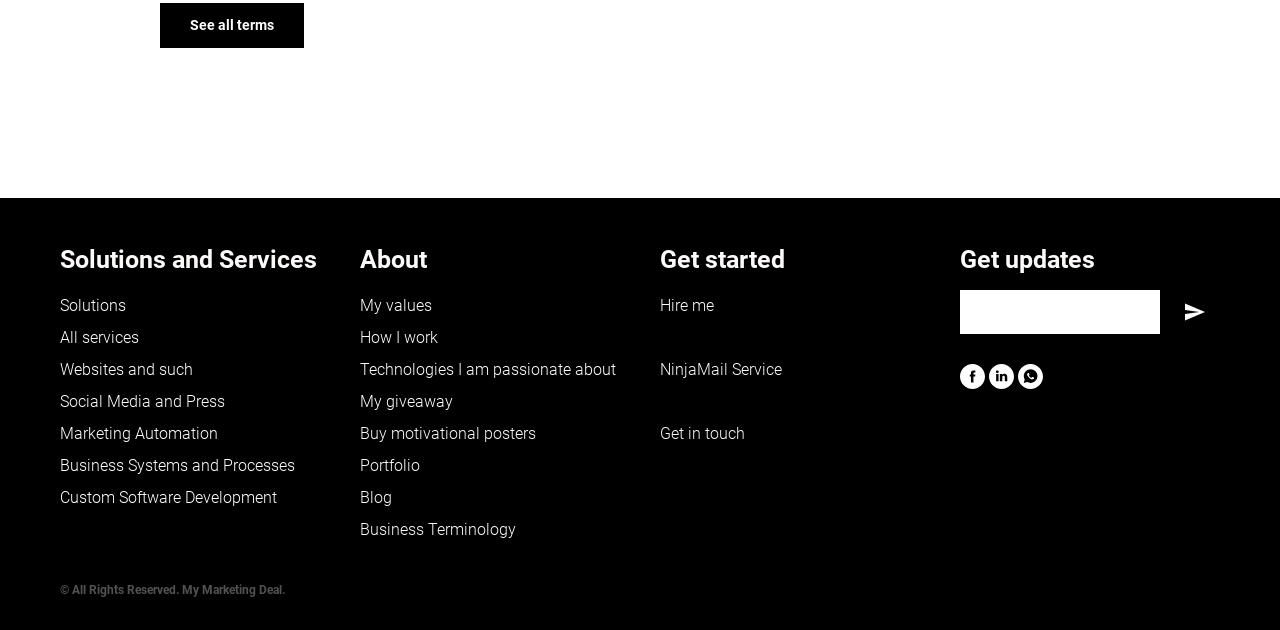What is the last link under 'About'?
Provide a comprehensive and detailed answer to the question.

I looked at the links under the 'About' section and found that the last link is 'Business Terminology'.